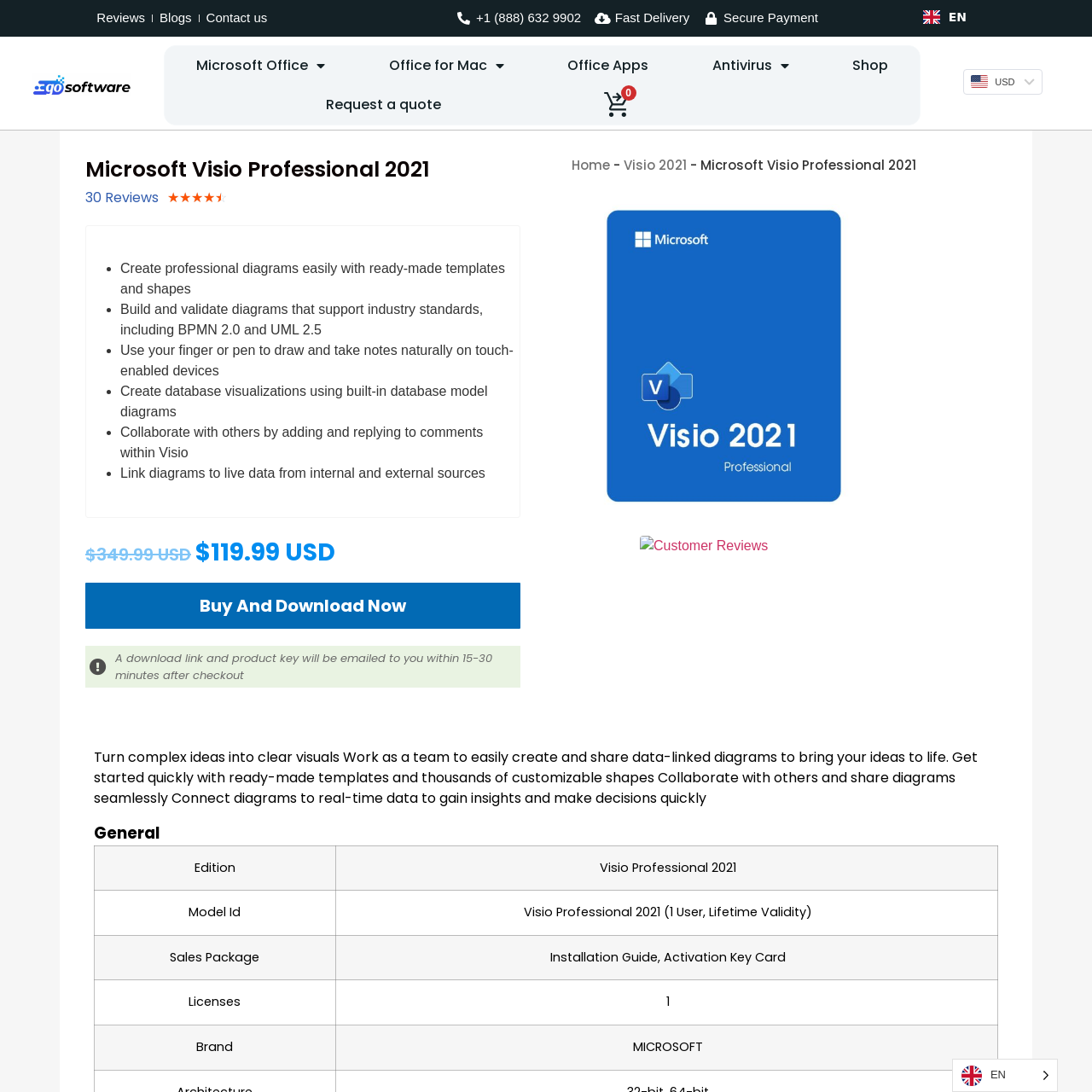Give a concise answer using only one word or phrase for this question:
How many reviews are there for Microsoft Visio Professional 2021?

30